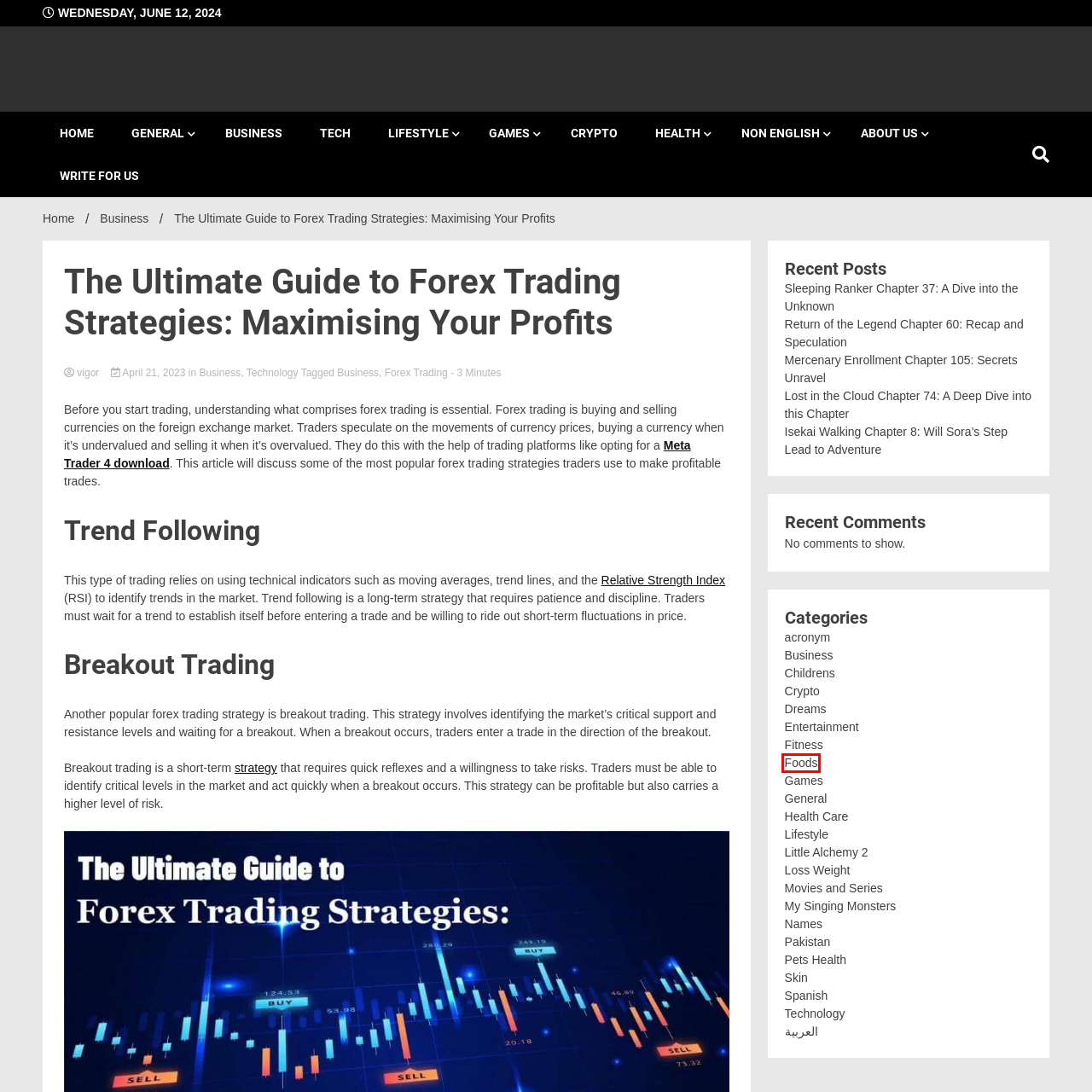You have been given a screenshot of a webpage with a red bounding box around a UI element. Select the most appropriate webpage description for the new webpage that appears after clicking the element within the red bounding box. The choices are:
A. Relative Strength Index (RSI) Indicator Explained With Formula
B. Write For Us Health & Fitness Blog
C. Technology Archives - Vigorousism: The Best Magzine On Health And Lifestyle
D. Business Archives - Vigorousism: The Best Magzine On Health And Lifestyle
E. Names Archives - Vigorousism: The Best Magzine On Health And Lifestyle
F. Vigor, Author At Vigorousism: The Best Magzine On Health And Lifestyle
G. Non English Archives - Vigorousism: The Best Magzine On Health And Lifestyle
H. Foods Archives - Vigorousism: The Best Magzine On Health And Lifestyle

H